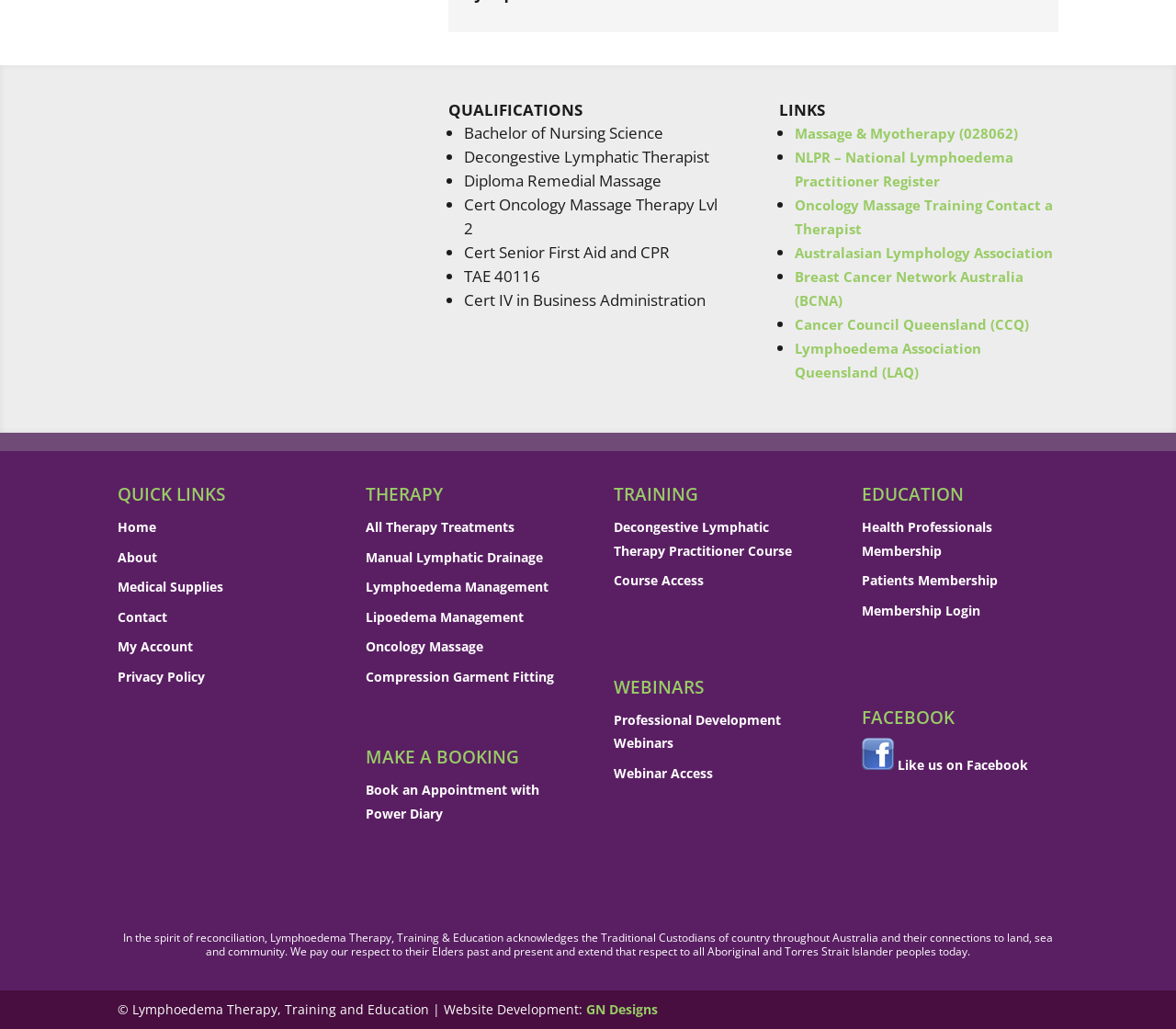Please determine the bounding box coordinates of the element to click in order to execute the following instruction: "Visit the 'Massage & Myotherapy' webpage". The coordinates should be four float numbers between 0 and 1, specified as [left, top, right, bottom].

[0.676, 0.121, 0.866, 0.139]